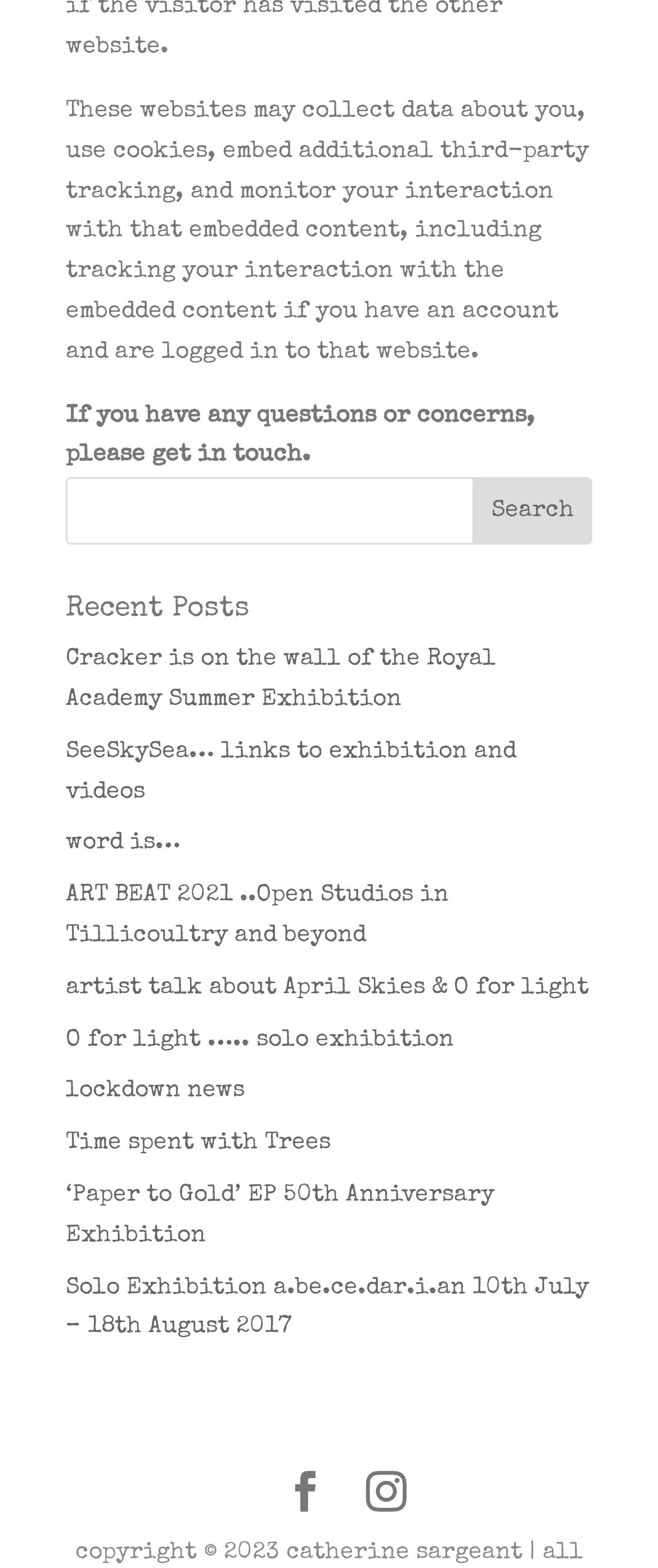What type of content is listed under 'Recent Posts'?
Using the image, answer in one word or phrase.

Links to articles or posts